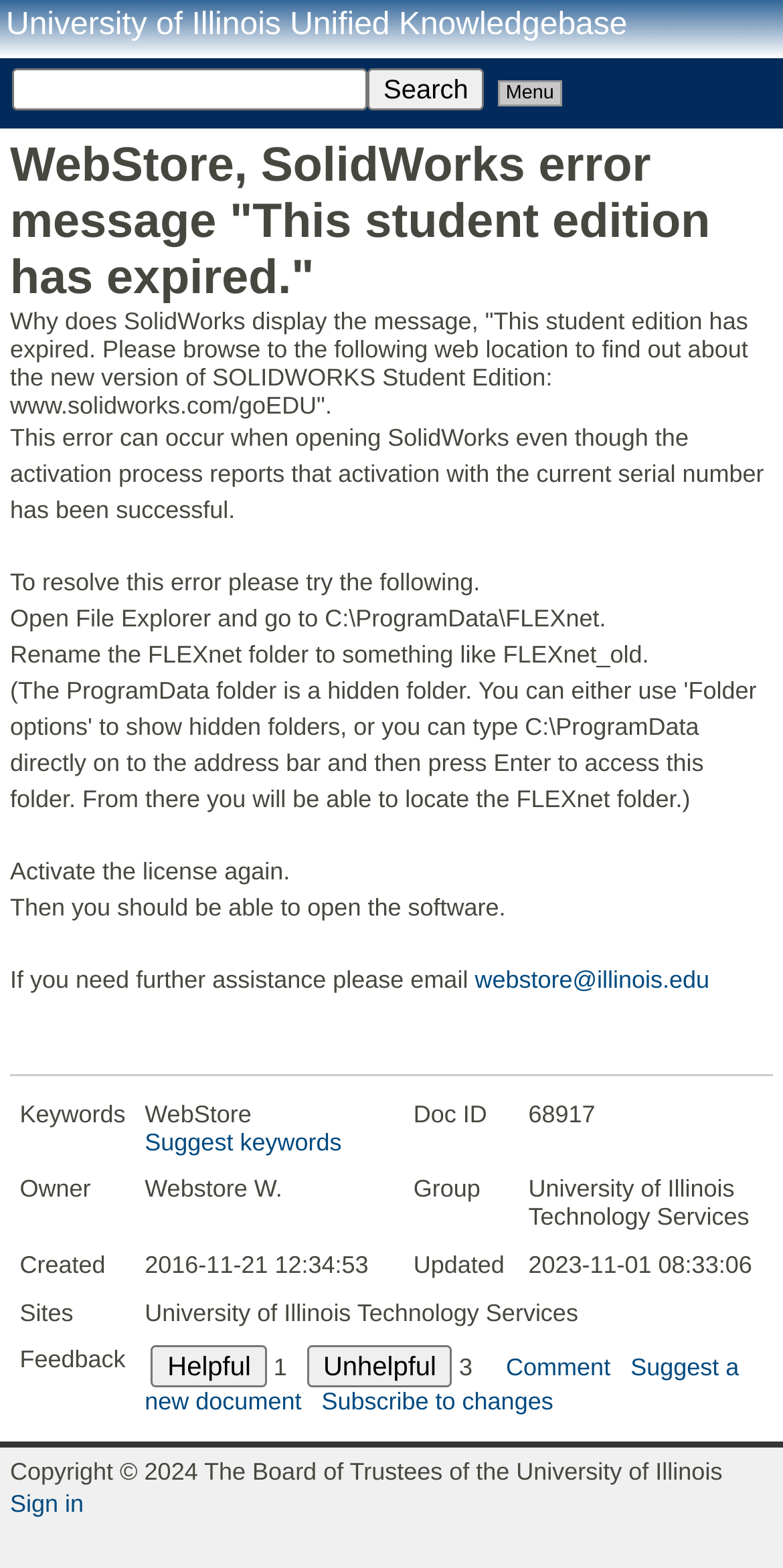Please specify the bounding box coordinates for the clickable region that will help you carry out the instruction: "Activate the license again".

[0.013, 0.547, 0.379, 0.565]